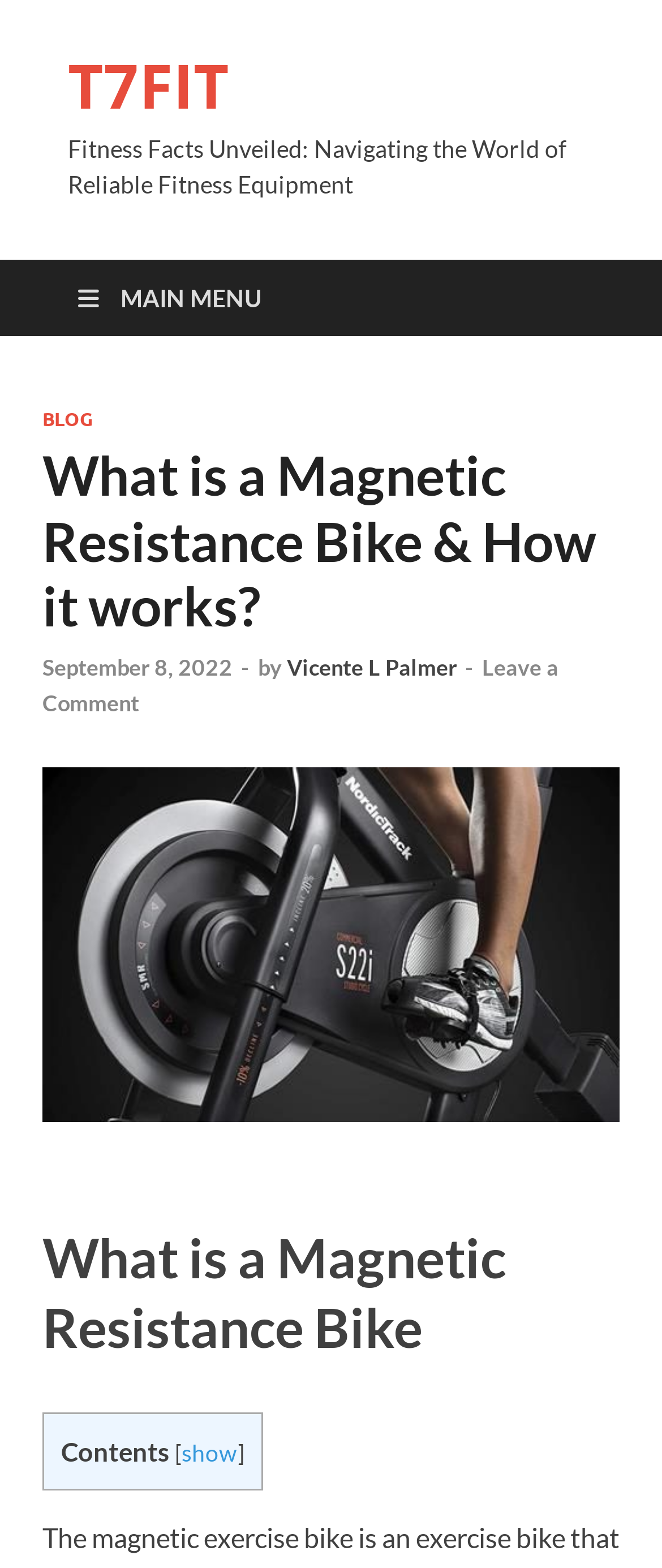What is the date of the article?
Please provide an in-depth and detailed response to the question.

I found the date of the article by looking at the section that displays the article's metadata, where it says 'September 8, 2022'.